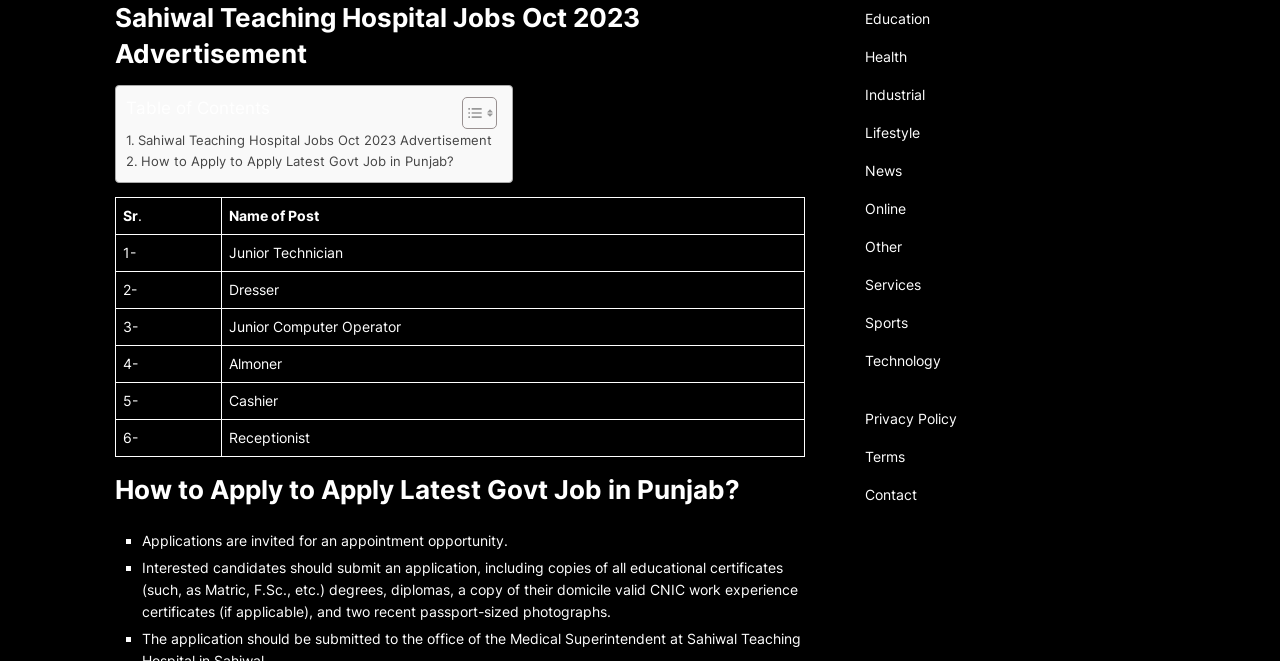Show the bounding box coordinates of the region that should be clicked to follow the instruction: "View Privacy Policy."

[0.676, 0.62, 0.748, 0.646]